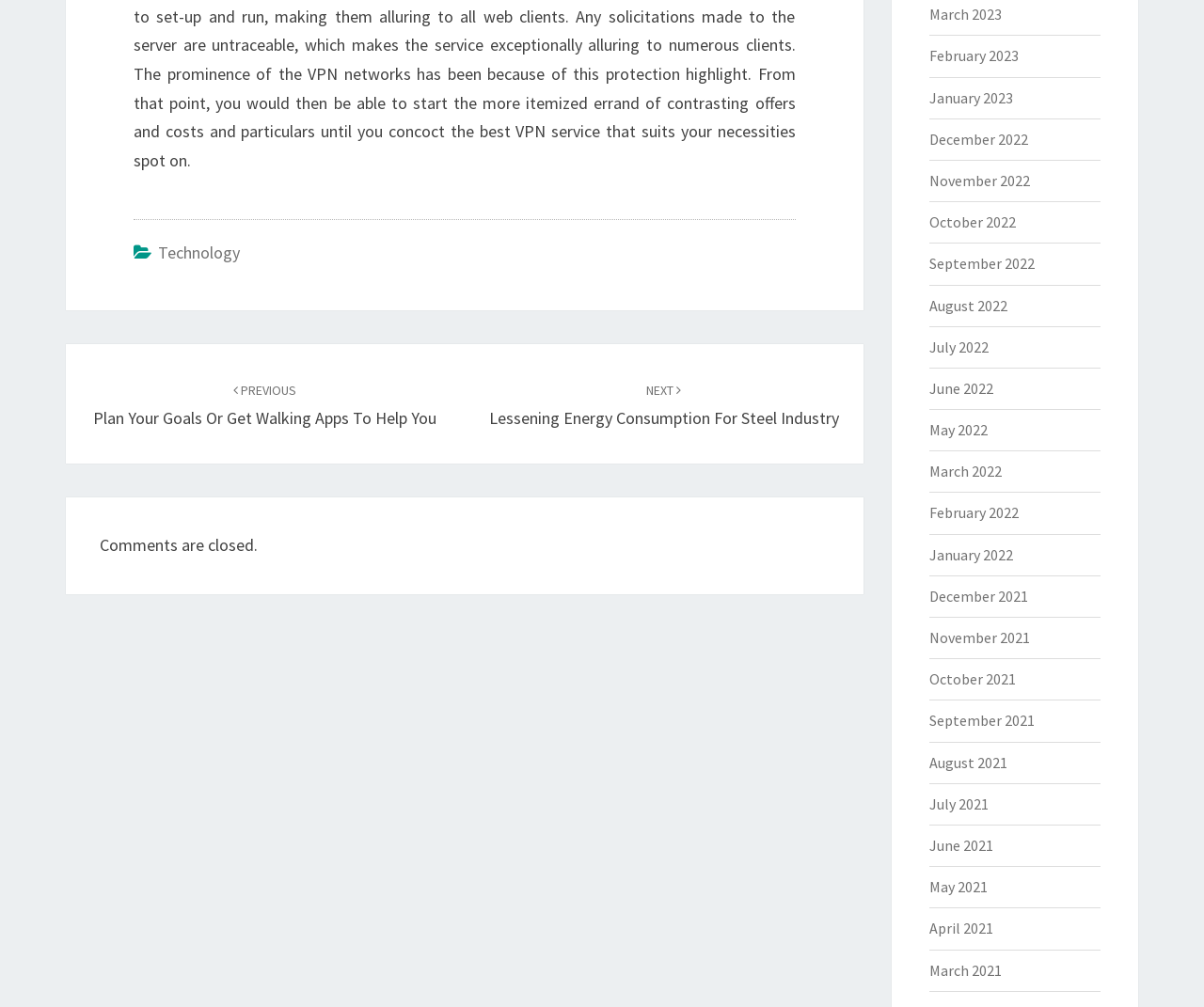From the given element description: "February 2023", find the bounding box for the UI element. Provide the coordinates as four float numbers between 0 and 1, in the order [left, top, right, bottom].

[0.771, 0.046, 0.846, 0.065]